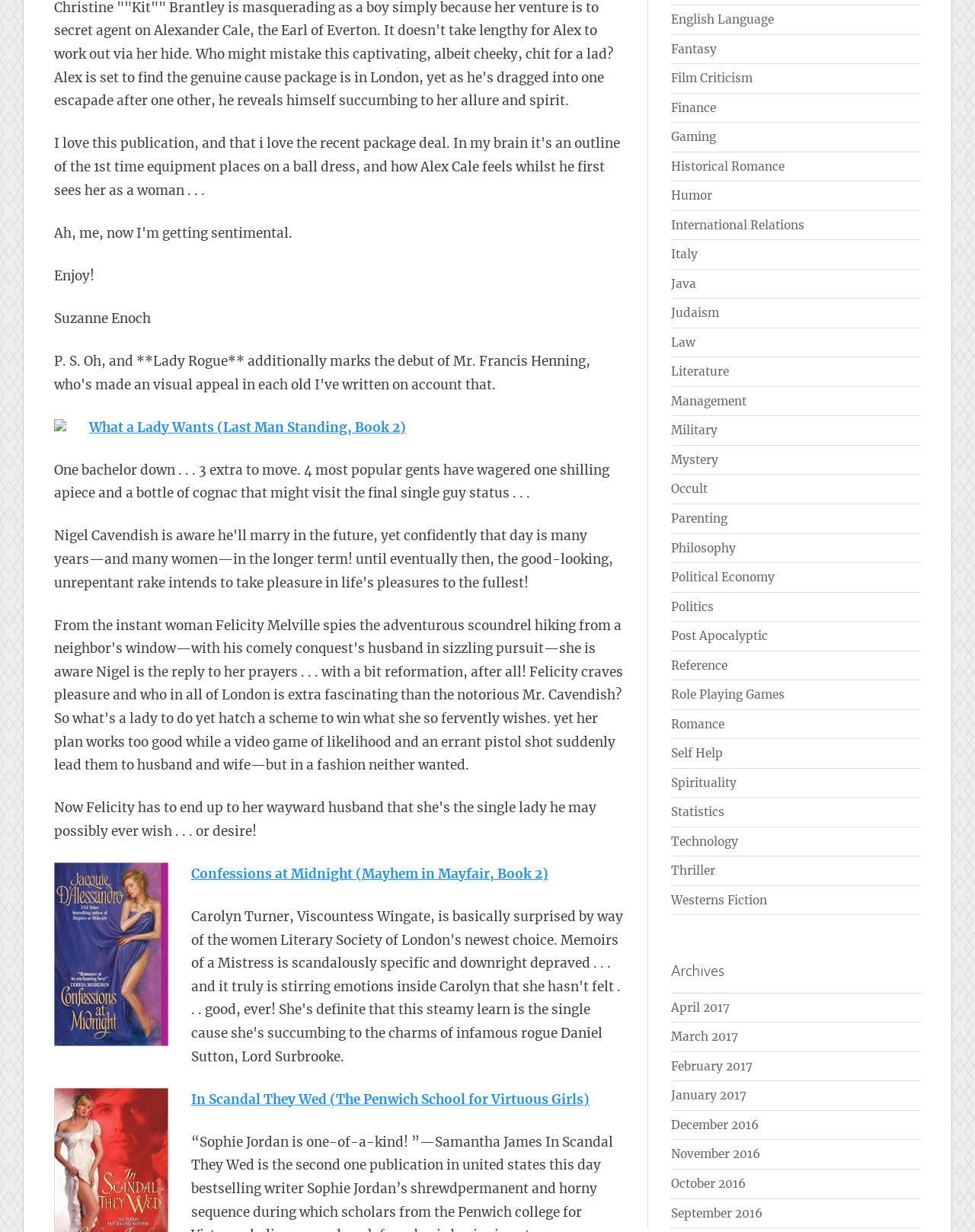Identify the bounding box coordinates of the area you need to click to perform the following instruction: "Select the 'Historical Romance' category".

[0.688, 0.129, 0.804, 0.141]